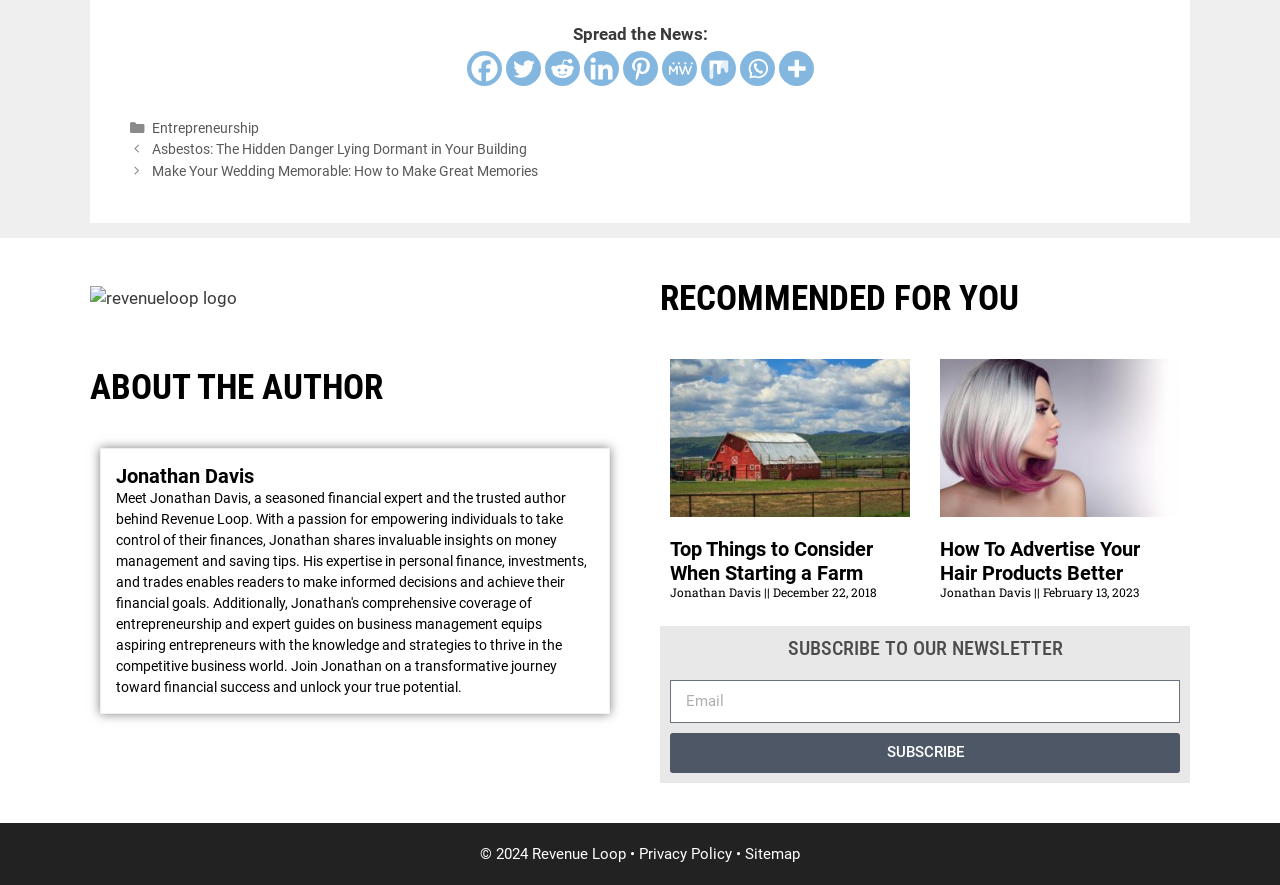Pinpoint the bounding box coordinates of the element to be clicked to execute the instruction: "Read about Top Things to Consider When Starting a Farm".

[0.523, 0.607, 0.682, 0.661]